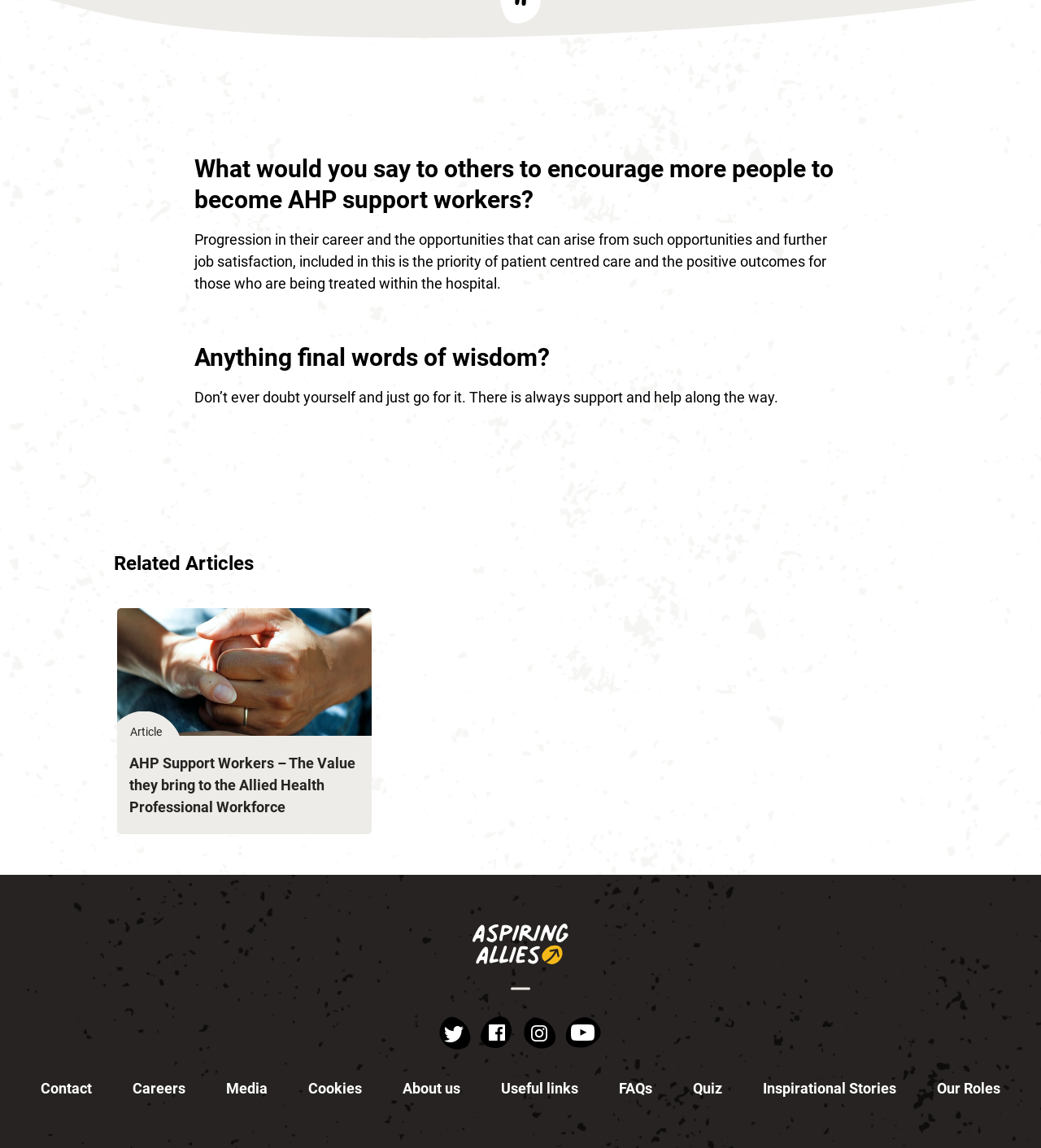Using floating point numbers between 0 and 1, provide the bounding box coordinates in the format (top-left x, top-left y, bottom-right x, bottom-right y). Locate the UI element described here: alt="Aspiring Allies Logo"

[0.454, 0.813, 0.546, 0.828]